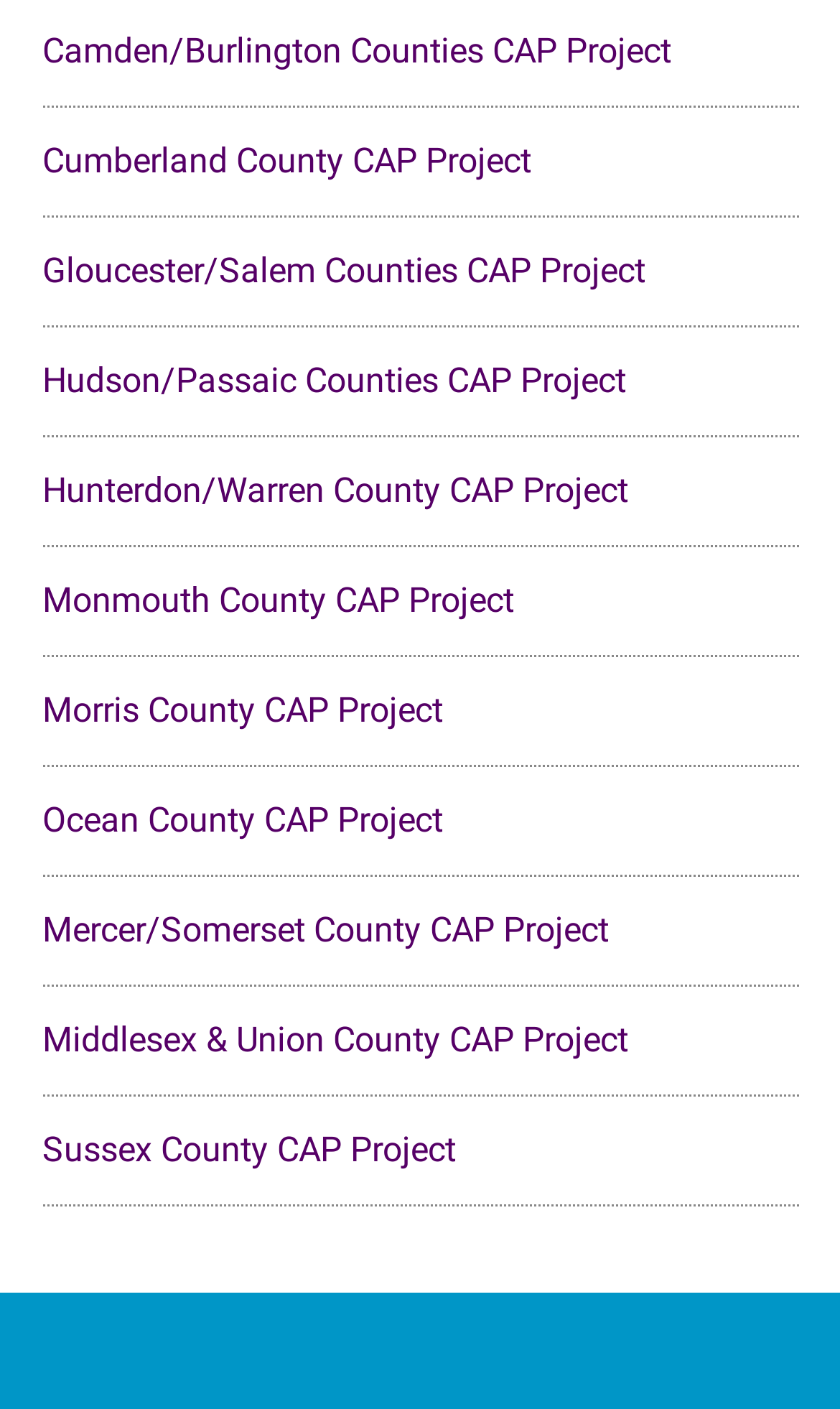Identify the bounding box coordinates of the clickable region to carry out the given instruction: "View Camden/Burlington Counties CAP Project".

[0.05, 0.021, 0.799, 0.05]